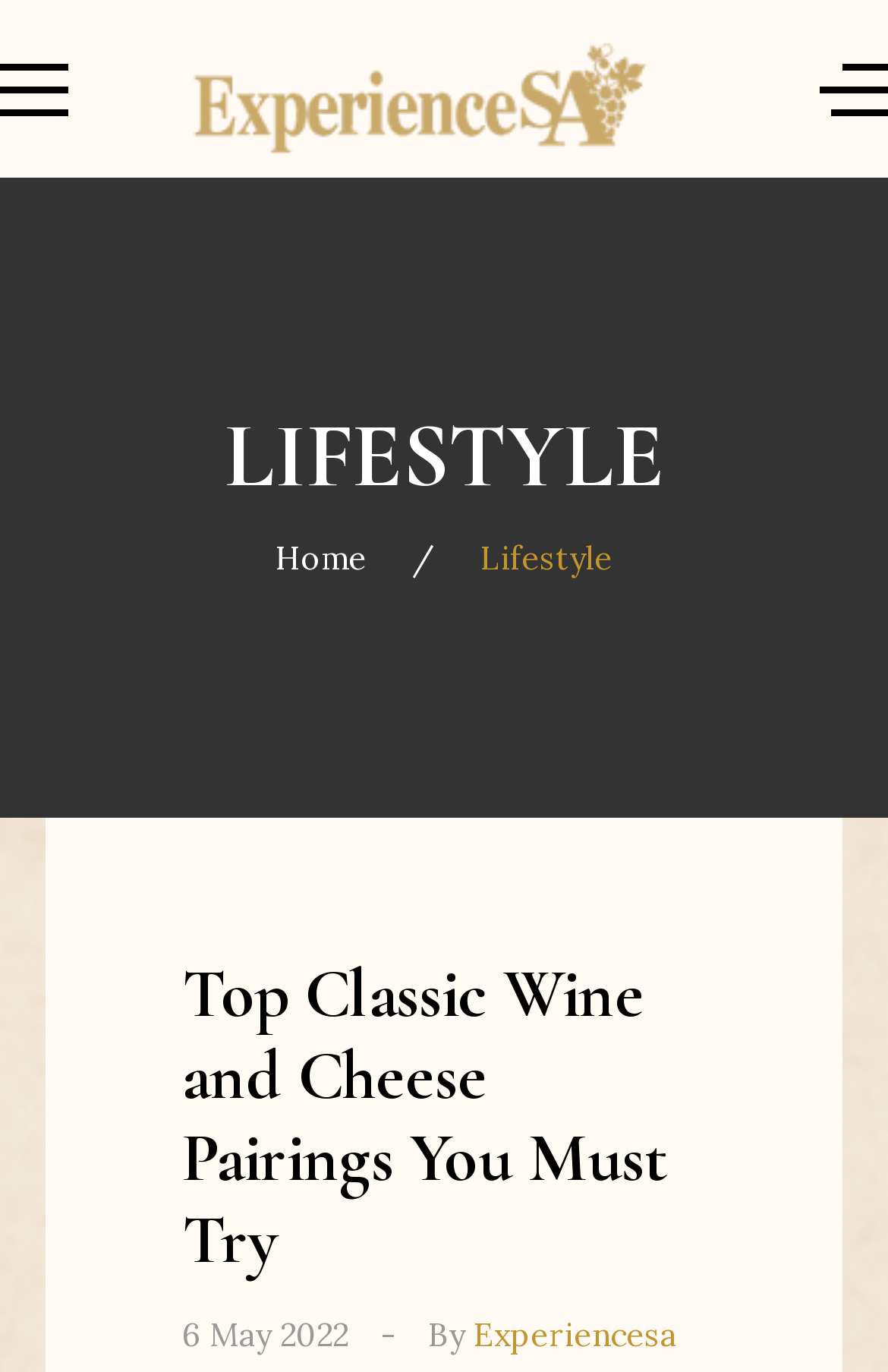Provide a short answer to the following question with just one word or phrase: Who is the author of the article?

Experiencesa